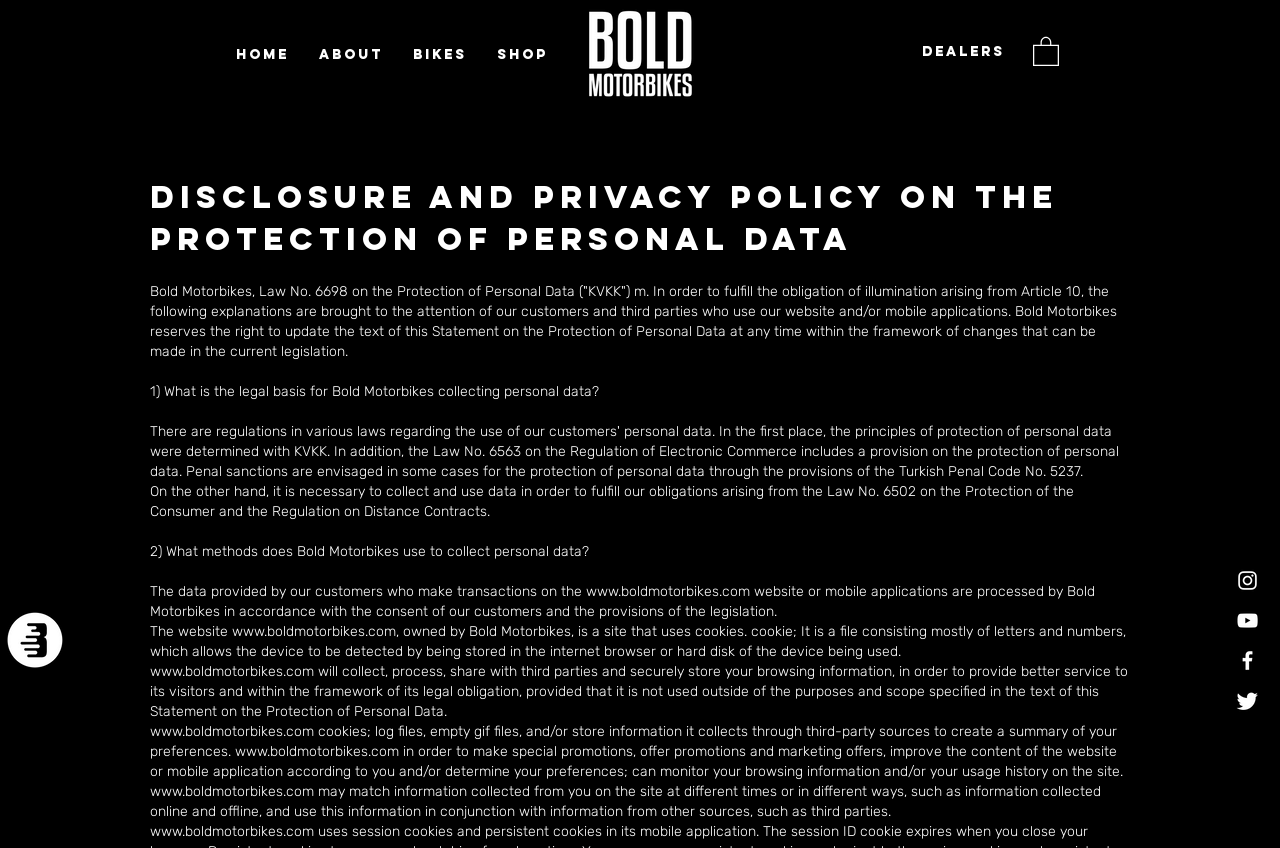Provide the bounding box coordinates of the HTML element described by the text: "aria-label="Bold Motorbikes Twitter"". The coordinates should be in the format [left, top, right, bottom] with values between 0 and 1.

[0.965, 0.811, 0.984, 0.84]